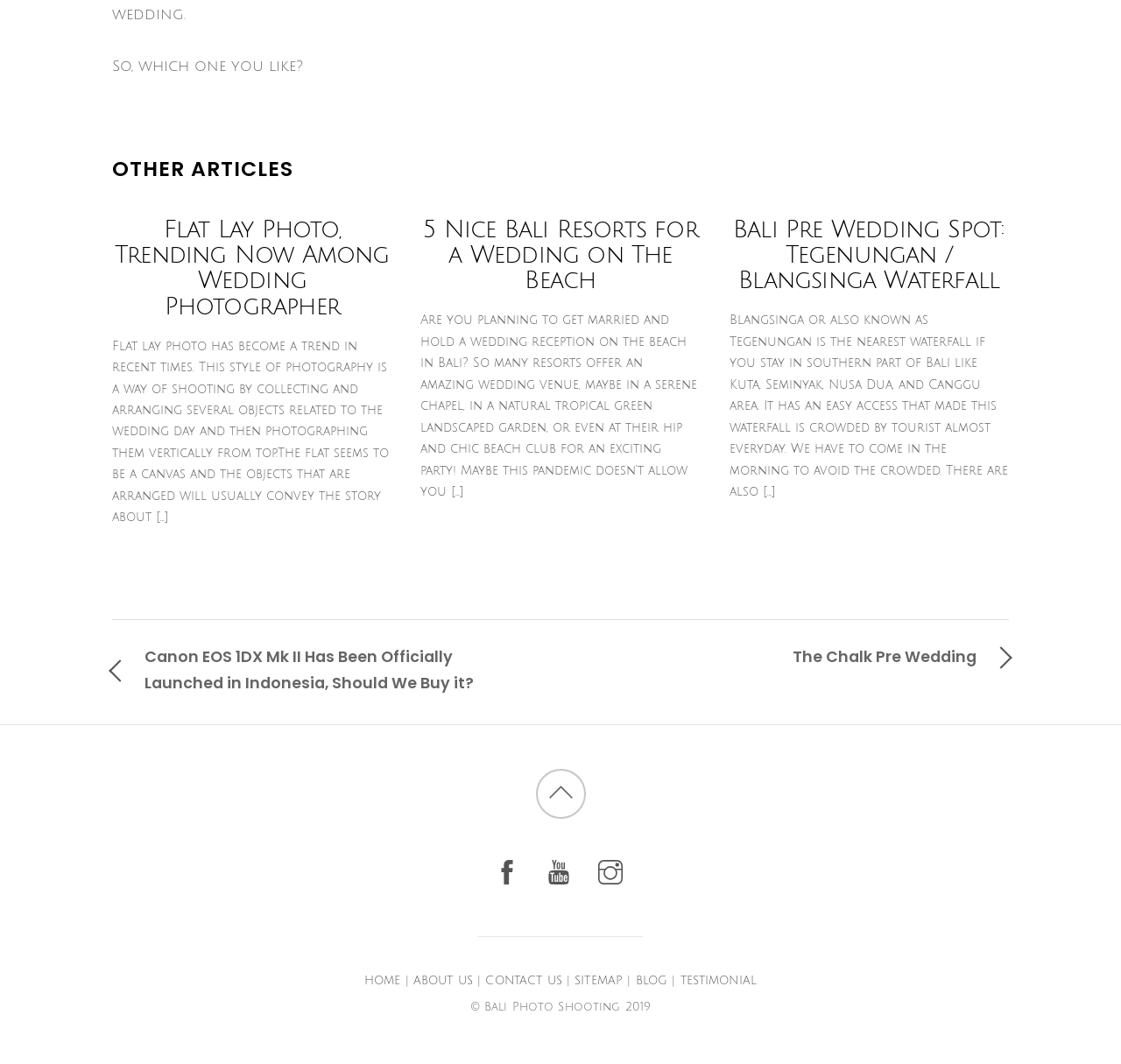What is the purpose of the 'Back to top' link?
Provide a detailed and well-explained answer to the question.

I inferred the purpose of the 'Back to top' link by looking at its text and its location at the bottom of the page, which suggests that it is meant to allow users to quickly navigate back to the top of the page.